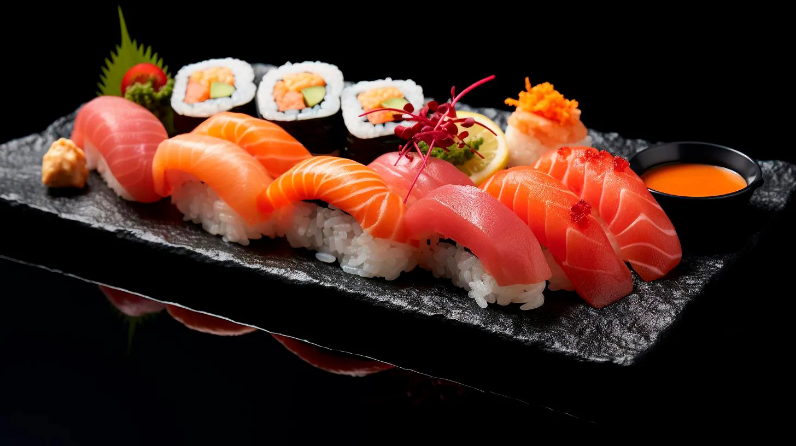What is the purpose of the small bowl of dipping sauce?
Answer the question using a single word or phrase, according to the image.

To add flavor